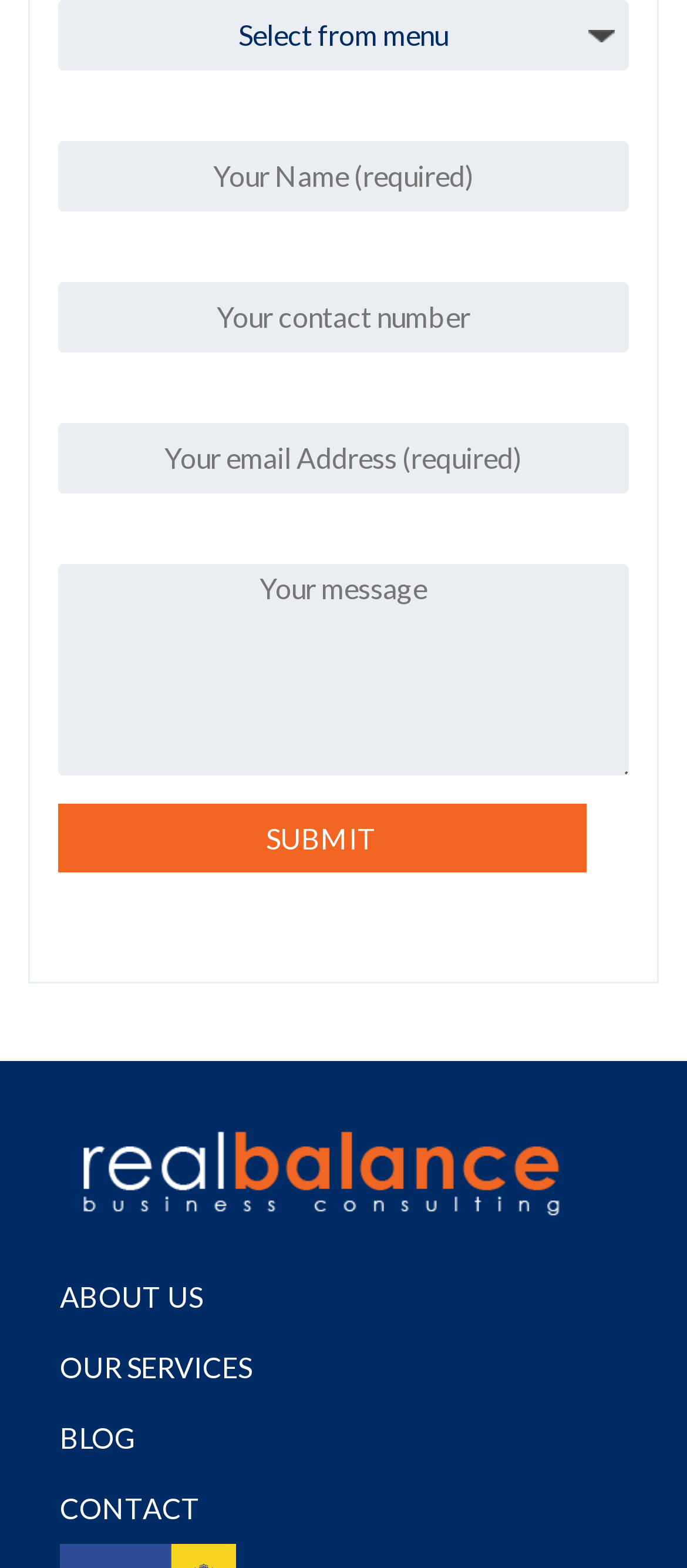What is the text on the submit button?
Examine the image closely and answer the question with as much detail as possible.

I found the button element with the label 'Submit' and its child element StaticText with the text 'SUBMIT'.